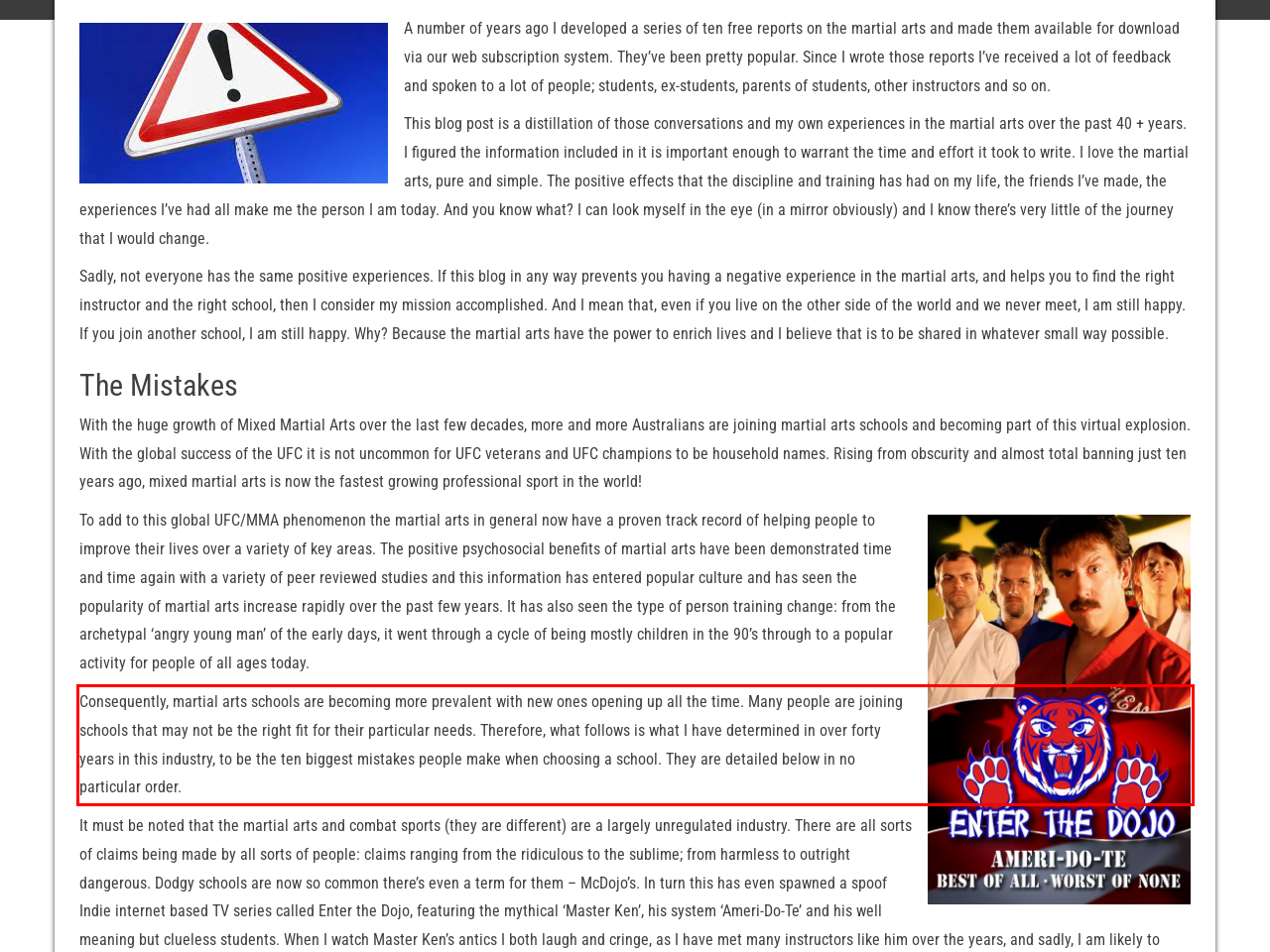You are provided with a screenshot of a webpage that includes a UI element enclosed in a red rectangle. Extract the text content inside this red rectangle.

Consequently, martial arts schools are becoming more prevalent with new ones opening up all the time. Many people are joining schools that may not be the right fit for their particular needs. Therefore, what follows is what I have determined in over forty years in this industry, to be the ten biggest mistakes people make when choosing a school. They are detailed below in no particular order.